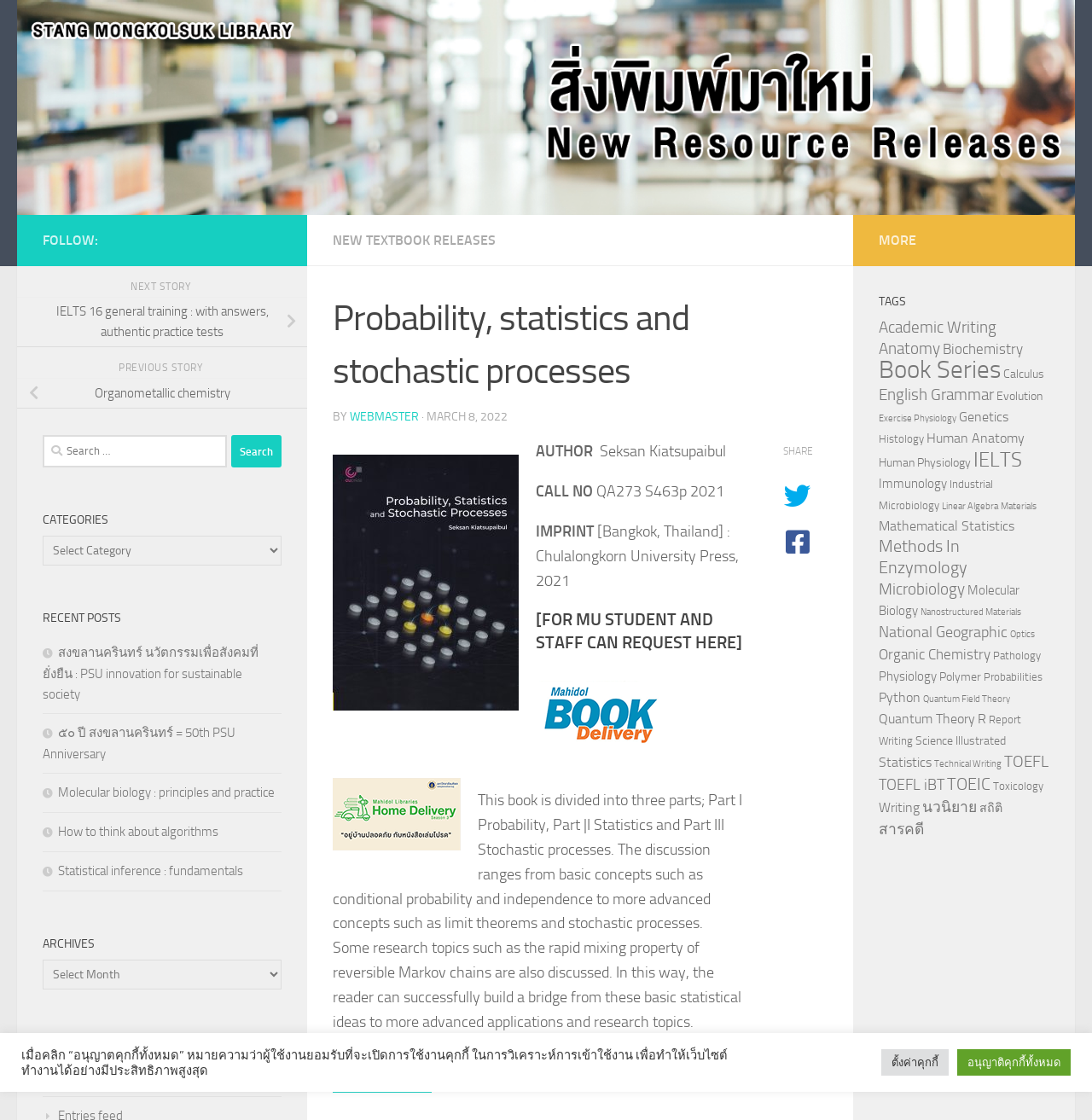What is the title of the book?
Can you give a detailed and elaborate answer to the question?

I found the title of the book by looking at the heading element with the text 'Probability, statistics and stochastic processes' which is located at the top of the webpage.